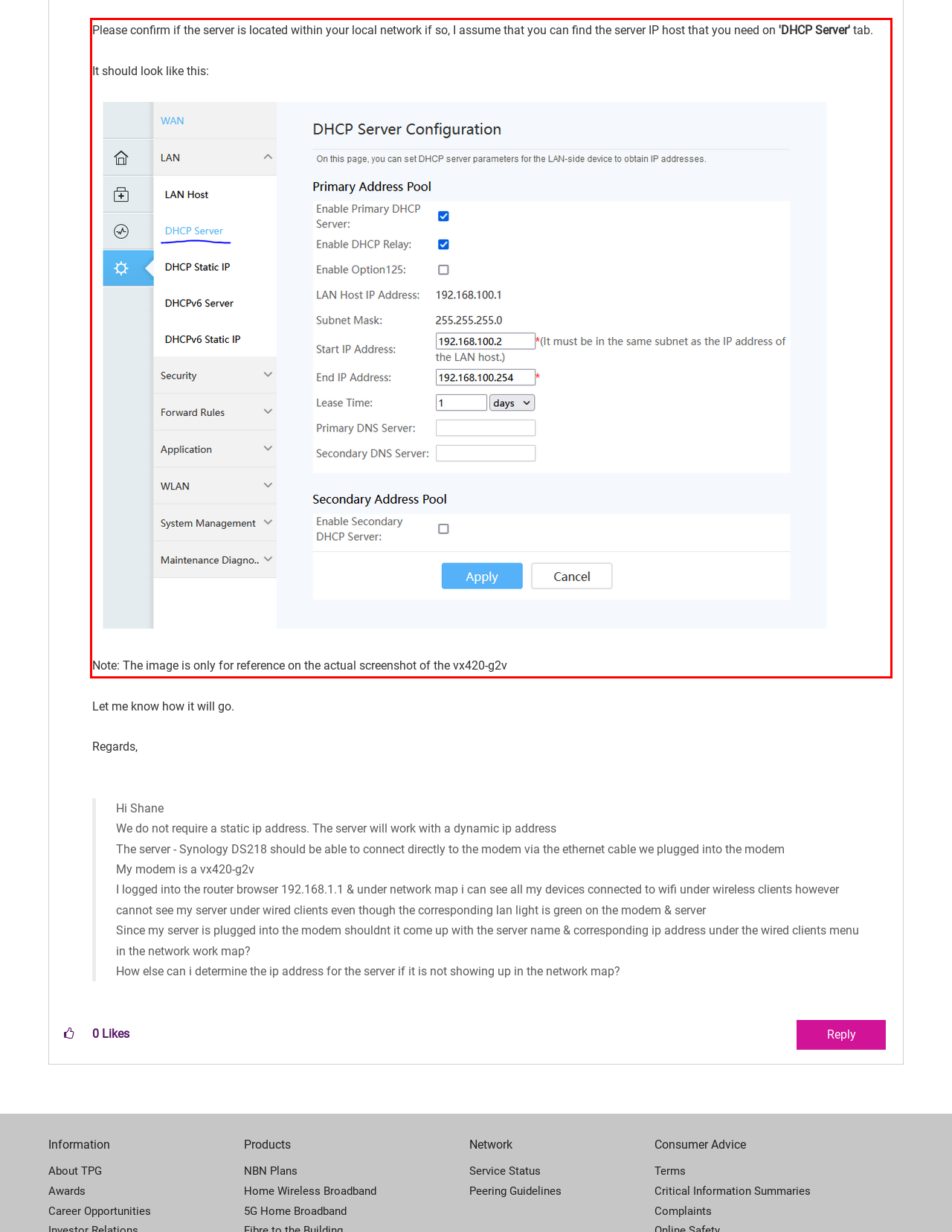You are presented with a webpage screenshot featuring a red bounding box. Perform OCR on the text inside the red bounding box and extract the content.

Please confirm if the server is located within your local network if so, I assume that you can find the server IP host that you need on 'DHCP Server' tab. It should look like this: Note: The image is only for reference on the actual screenshot of the vx420-g2v